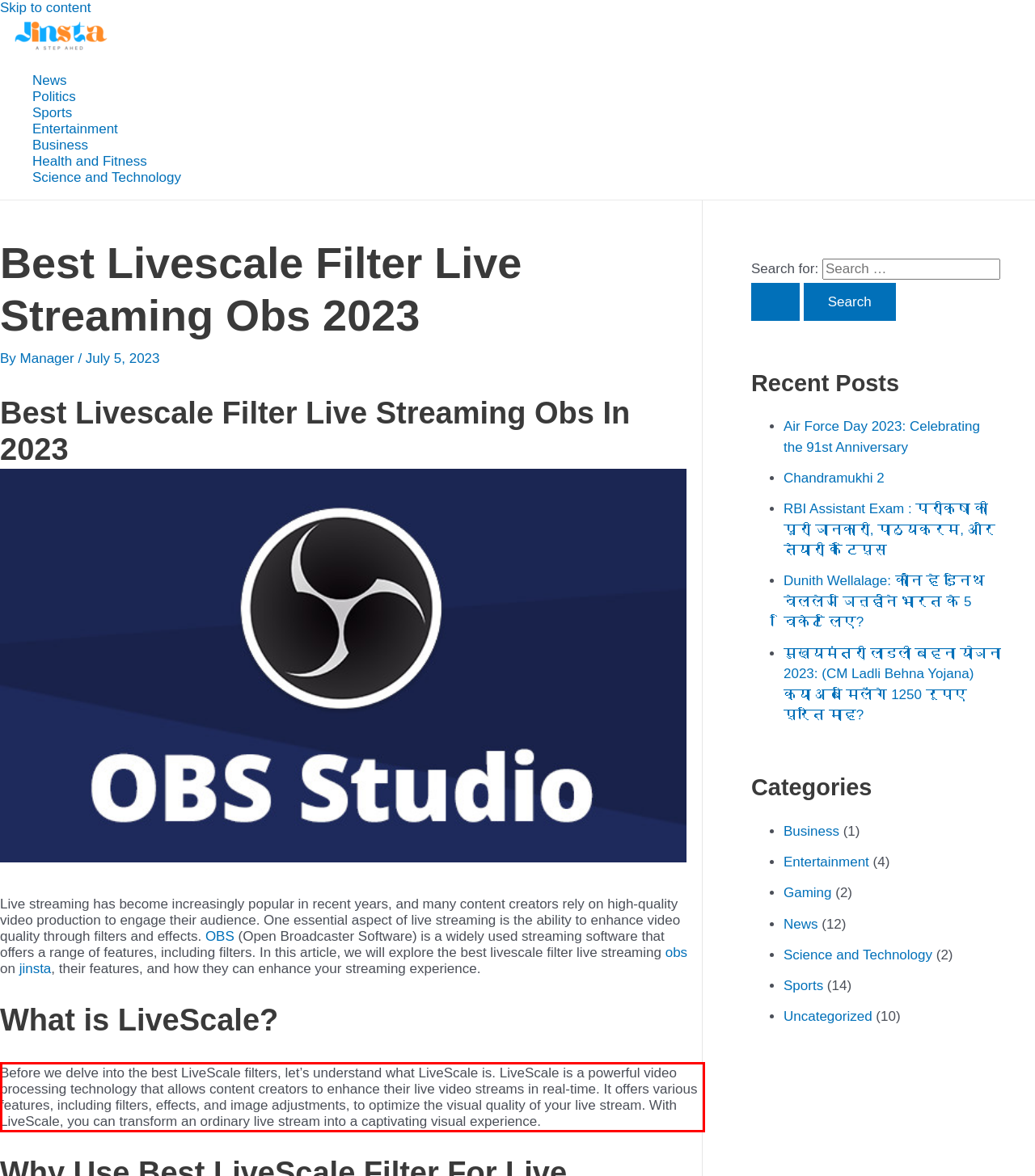Using the provided screenshot, read and generate the text content within the red-bordered area.

Before we delve into the best LiveScale filters, let’s understand what LiveScale is. LiveScale is a powerful video processing technology that allows content creators to enhance their live video streams in real-time. It offers various features, including filters, effects, and image adjustments, to optimize the visual quality of your live stream. With LiveScale, you can transform an ordinary live stream into a captivating visual experience.